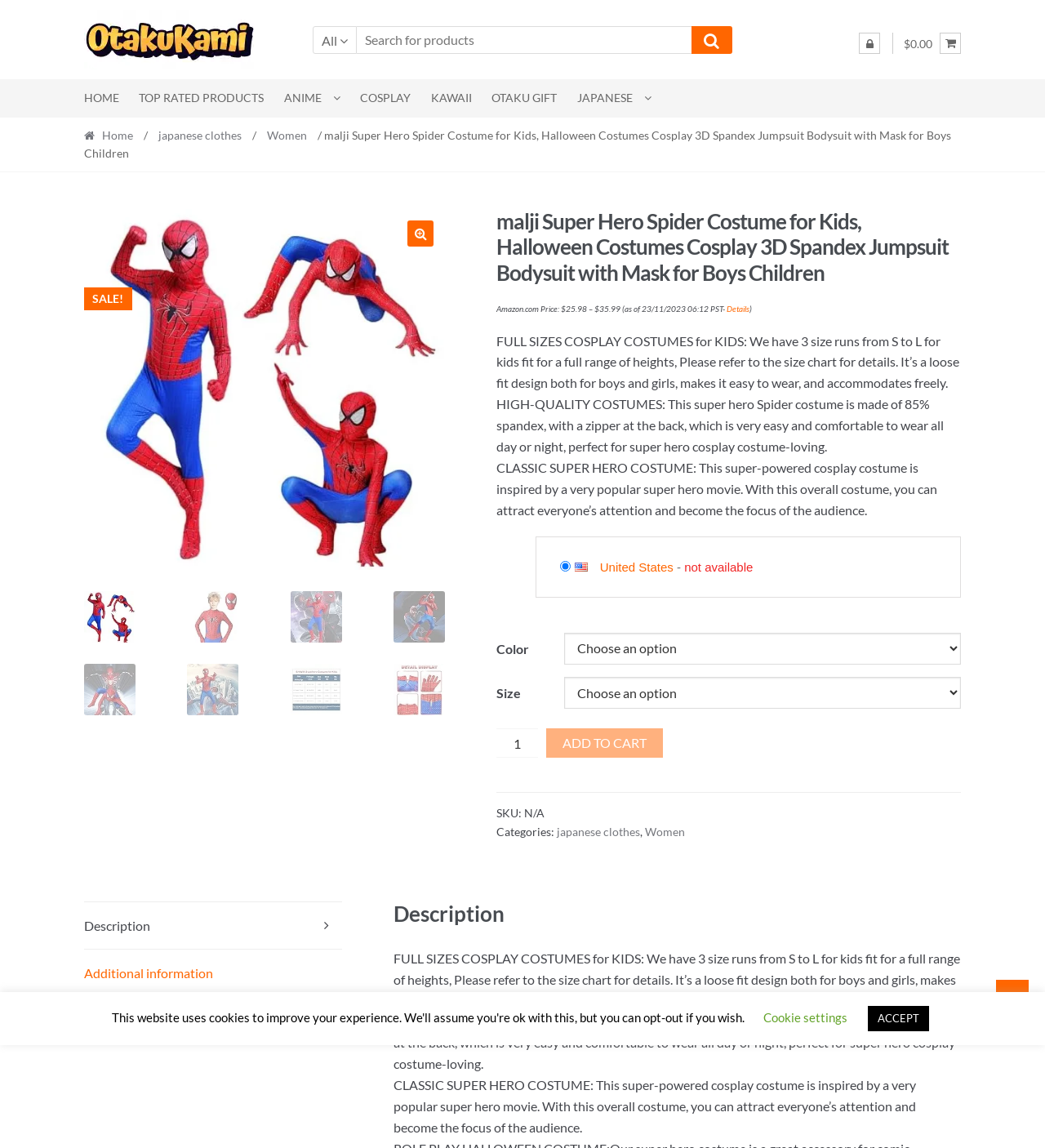What is the price of the Spider costume?
Please provide a single word or phrase as your answer based on the image.

$25.98